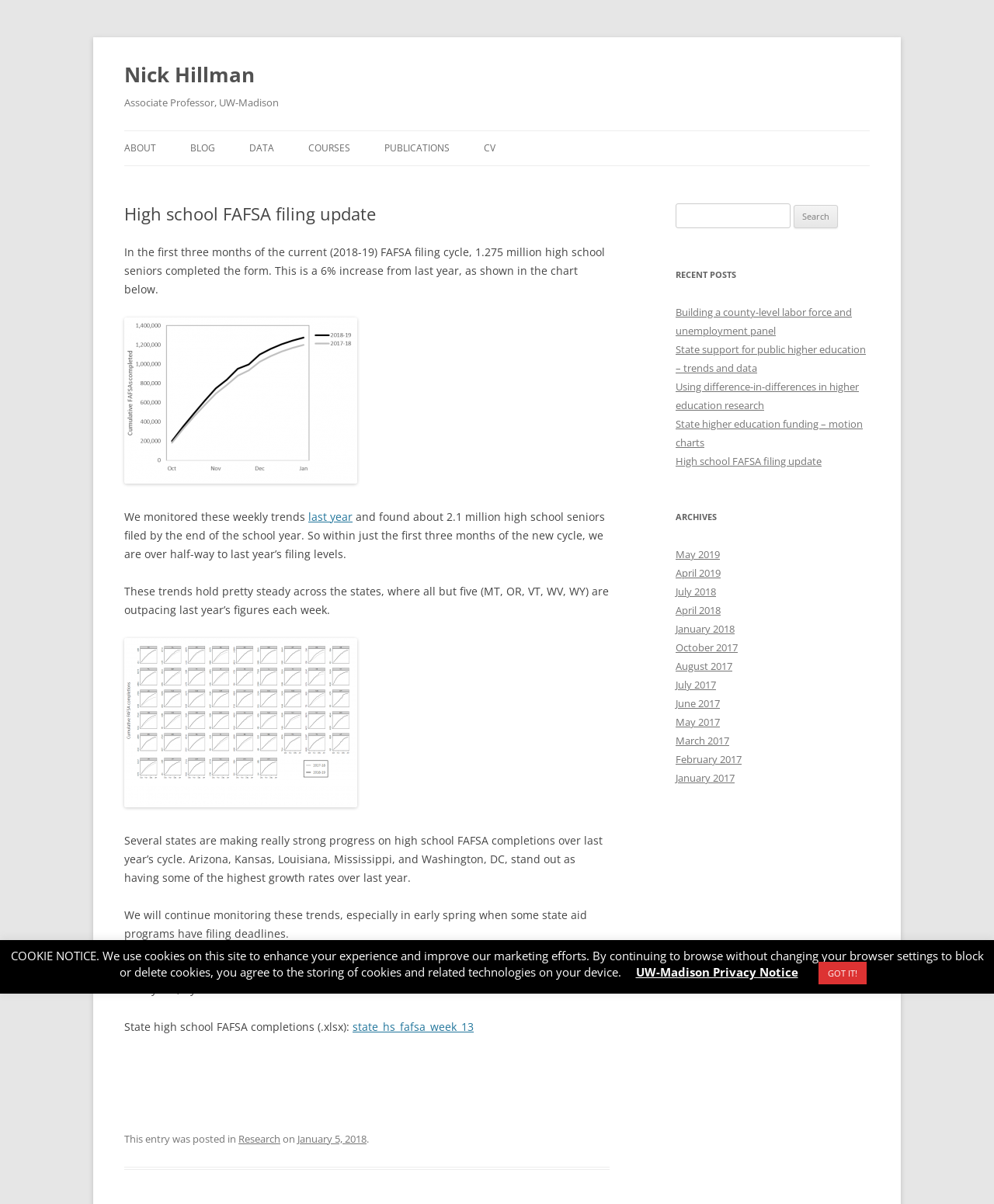Locate the bounding box coordinates of the area to click to fulfill this instruction: "Click on WINDOW CLEANING". The bounding box should be presented as four float numbers between 0 and 1, in the order [left, top, right, bottom].

None